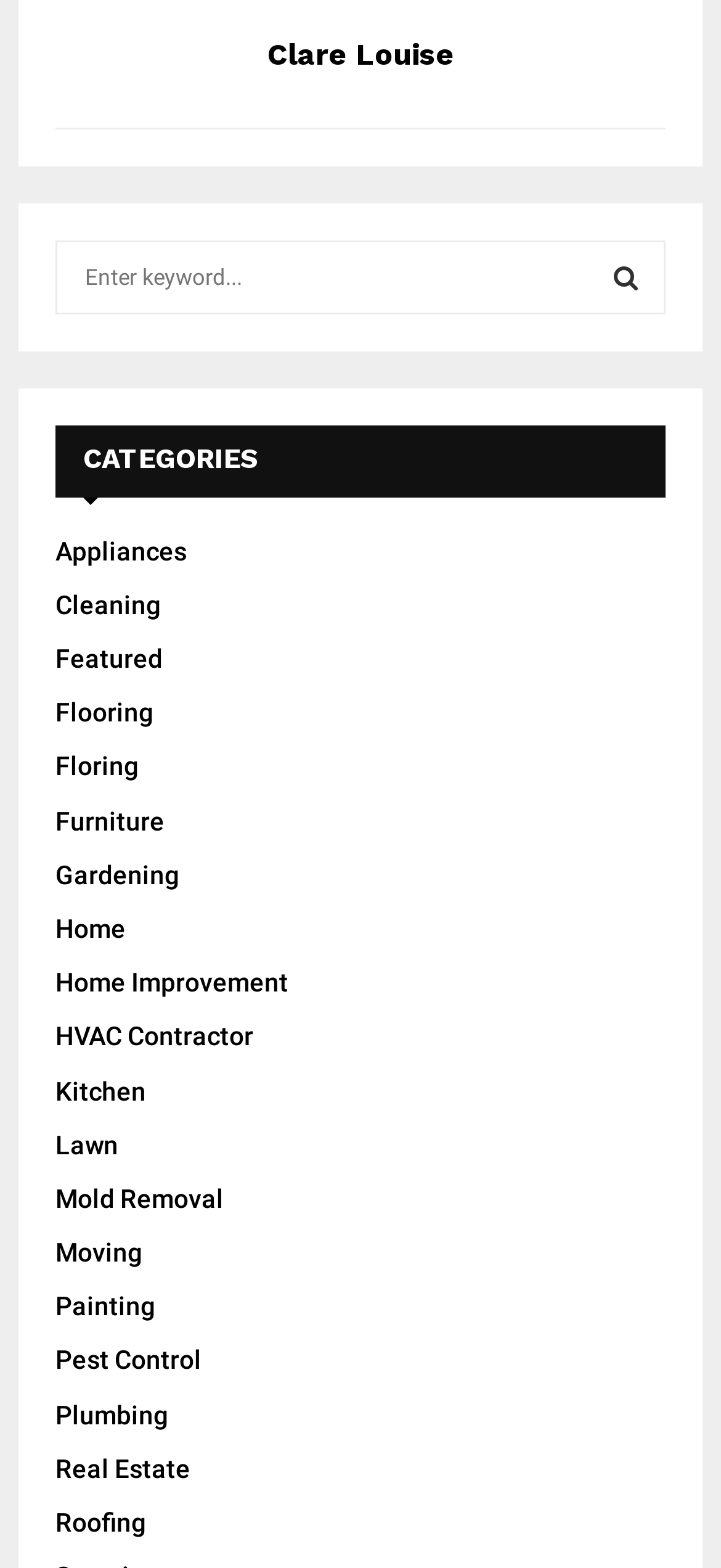Determine the bounding box coordinates of the area to click in order to meet this instruction: "Search for something".

[0.077, 0.154, 0.923, 0.201]